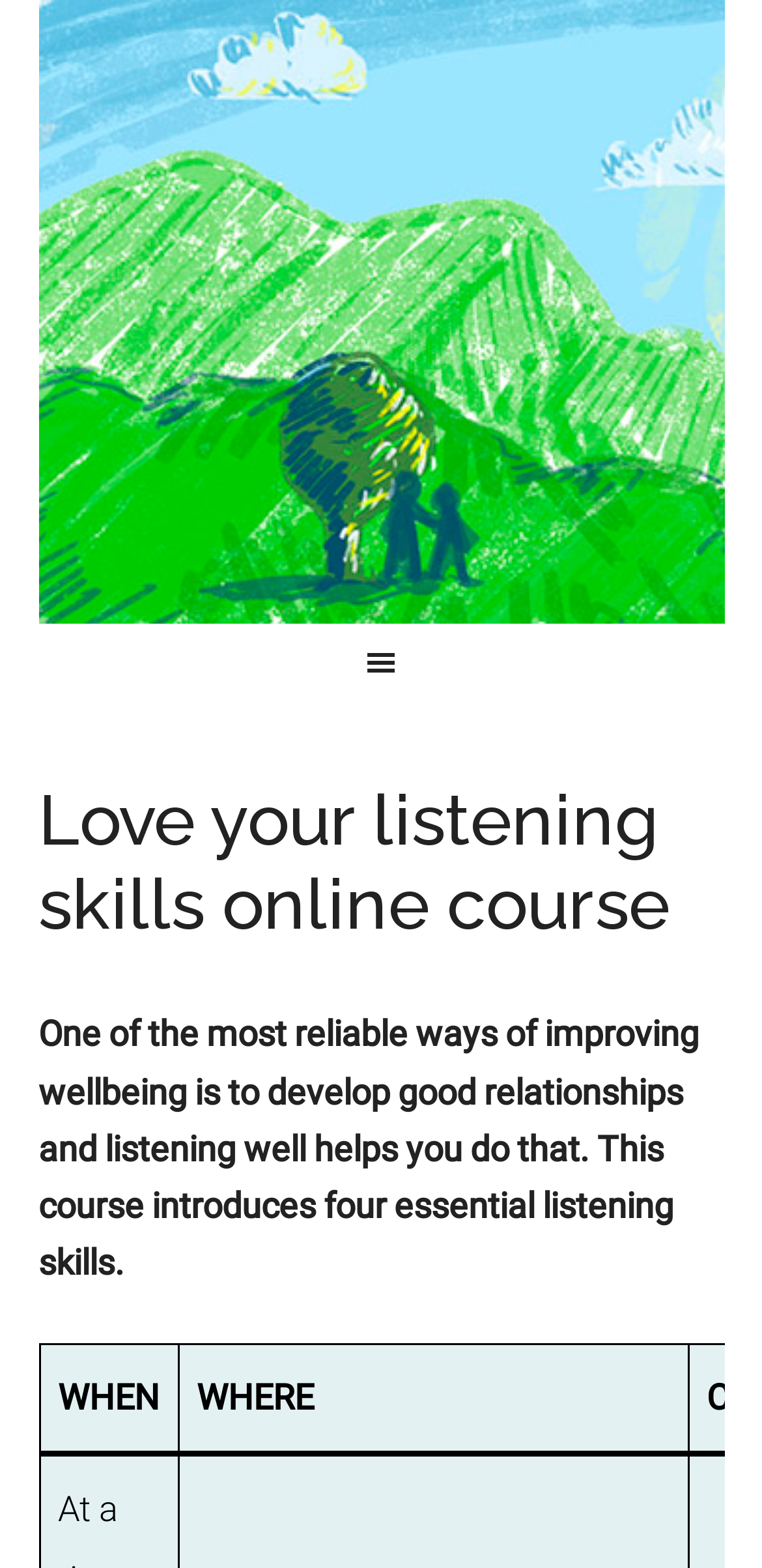What is the purpose of the online course?
Please provide a single word or phrase in response based on the screenshot.

To help you become a better listener